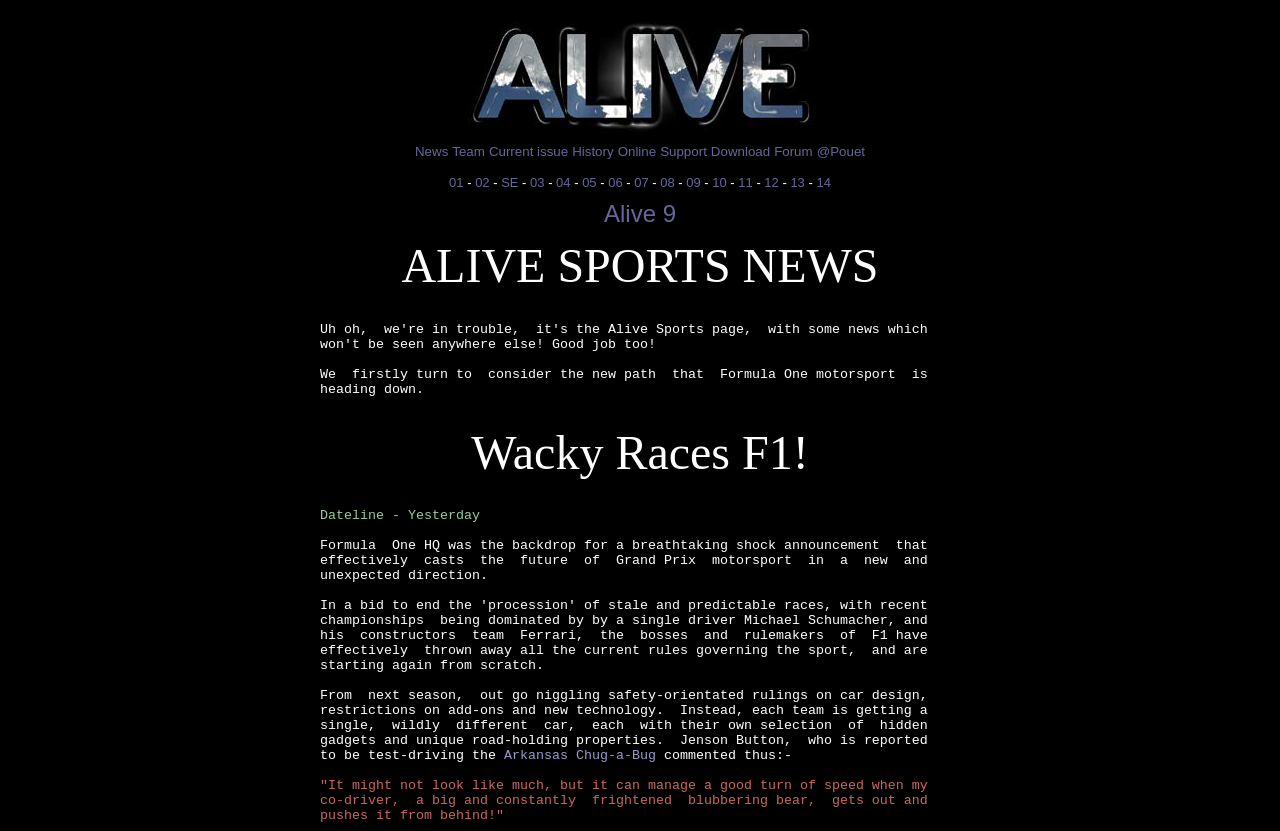How many links are there in the top menu?
Could you give a comprehensive explanation in response to this question?

I counted the number of links in the top menu by looking at the LayoutTableCells in the first LayoutTableRow. There are 9 links with text 'News', 'Team', 'Current issue', 'History', 'Online', 'Support', 'Download', 'Forum', and '@Pouet'.